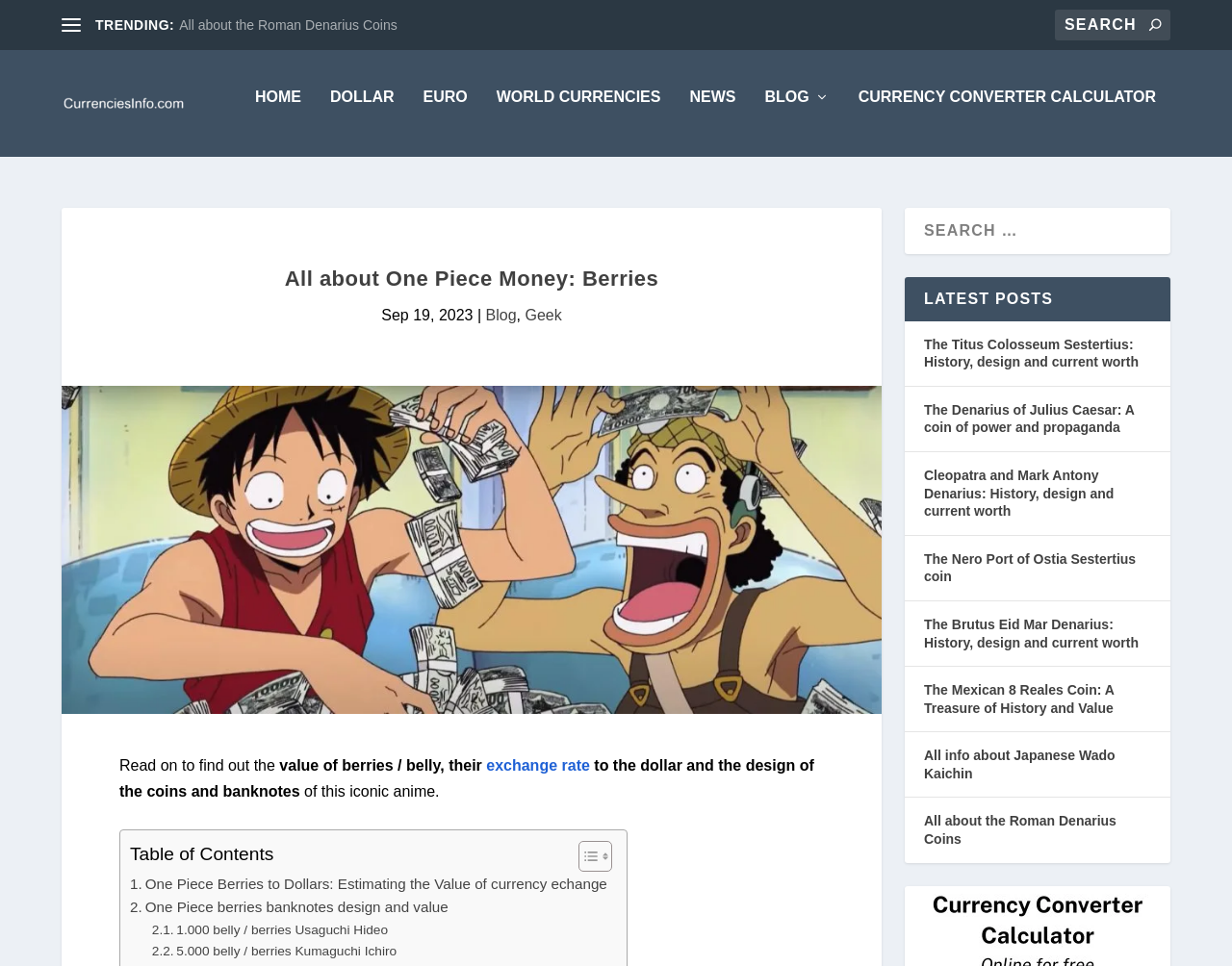Please answer the following question using a single word or phrase: 
What is the value of 1.000 belly / berries in One Piece?

Usaguchi Hideo